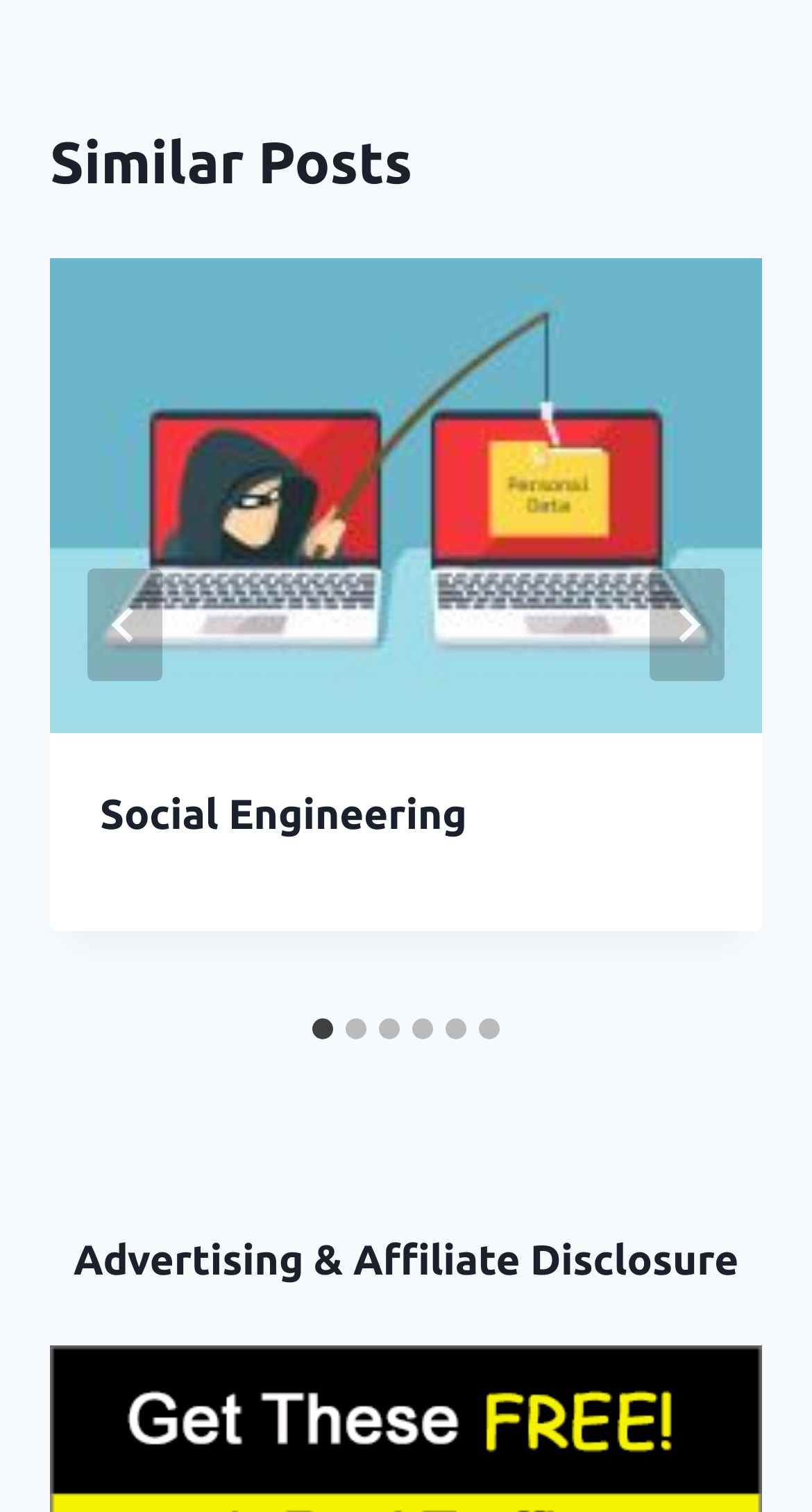What is the topic of the disclosure section?
Please use the image to deliver a detailed and complete answer.

I looked at the heading element with the text 'Advertising & Affiliate Disclosure' and inferred that the disclosure section is related to advertising and affiliate topics.